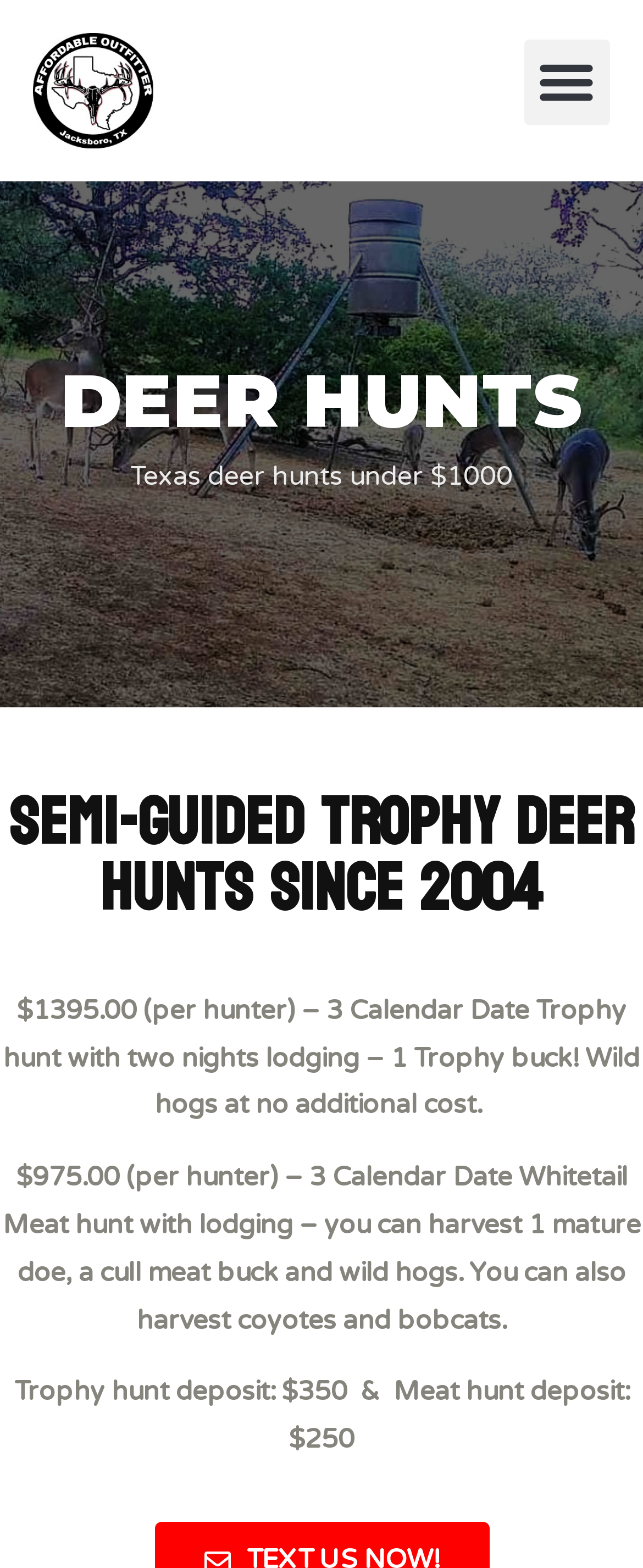Determine the bounding box of the UI component based on this description: "alt="Affordable Outfitter"". The bounding box coordinates should be four float values between 0 and 1, i.e., [left, top, right, bottom].

[0.051, 0.021, 0.237, 0.095]